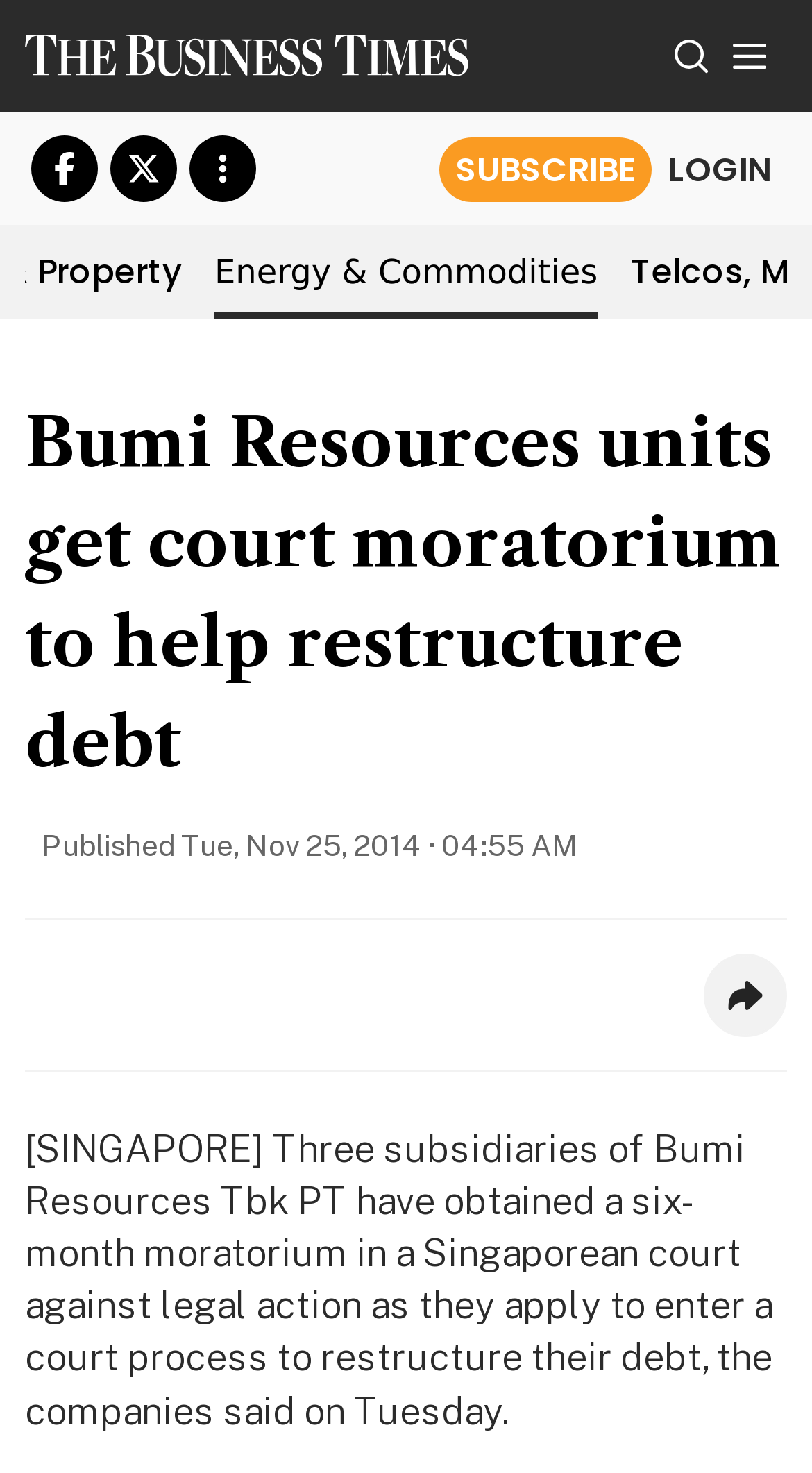Use a single word or phrase to answer the question:
What is the name of the newspaper?

The Business Times